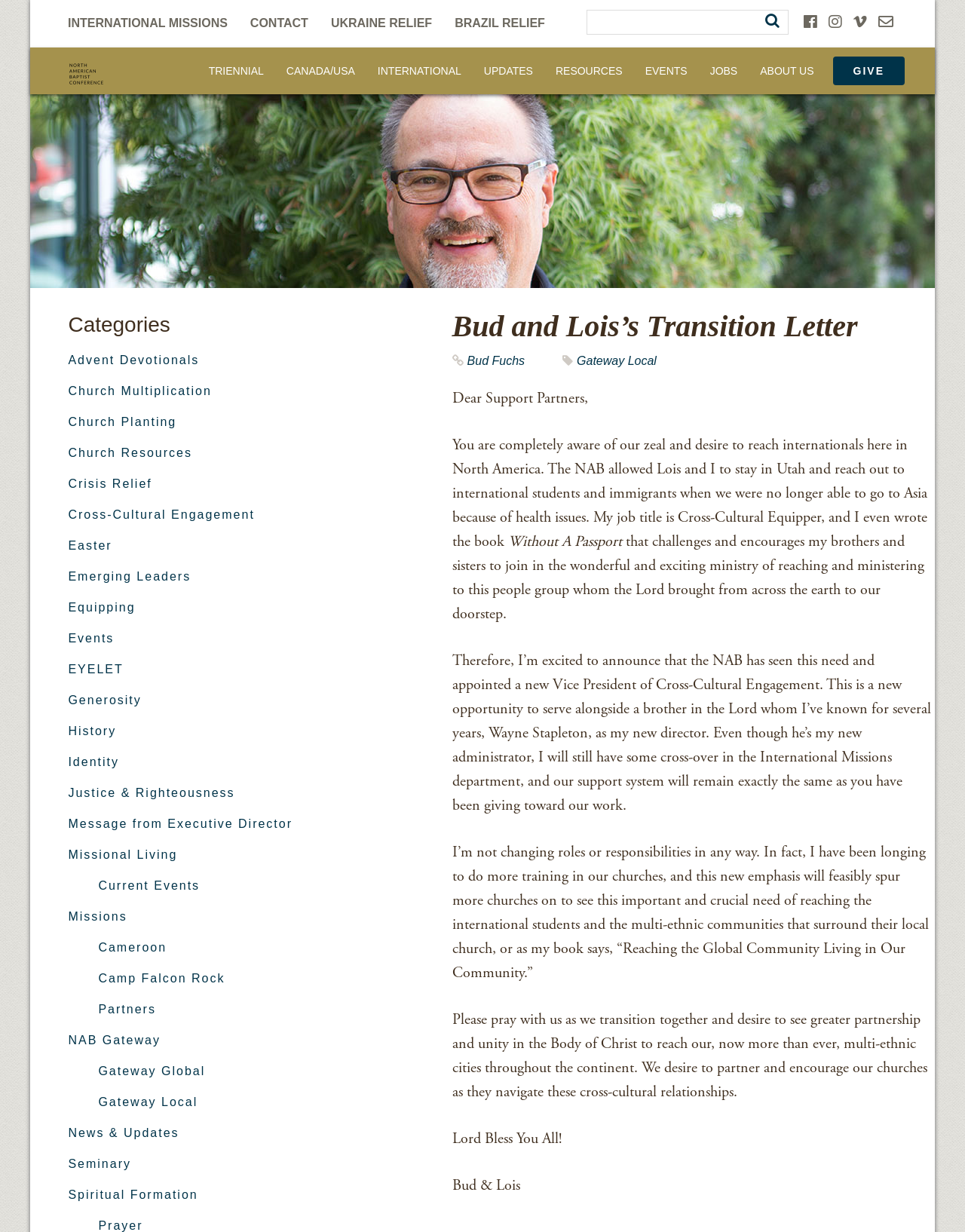Please give a one-word or short phrase response to the following question: 
What is the title of the article?

Bud and Lois’s Transition Letter